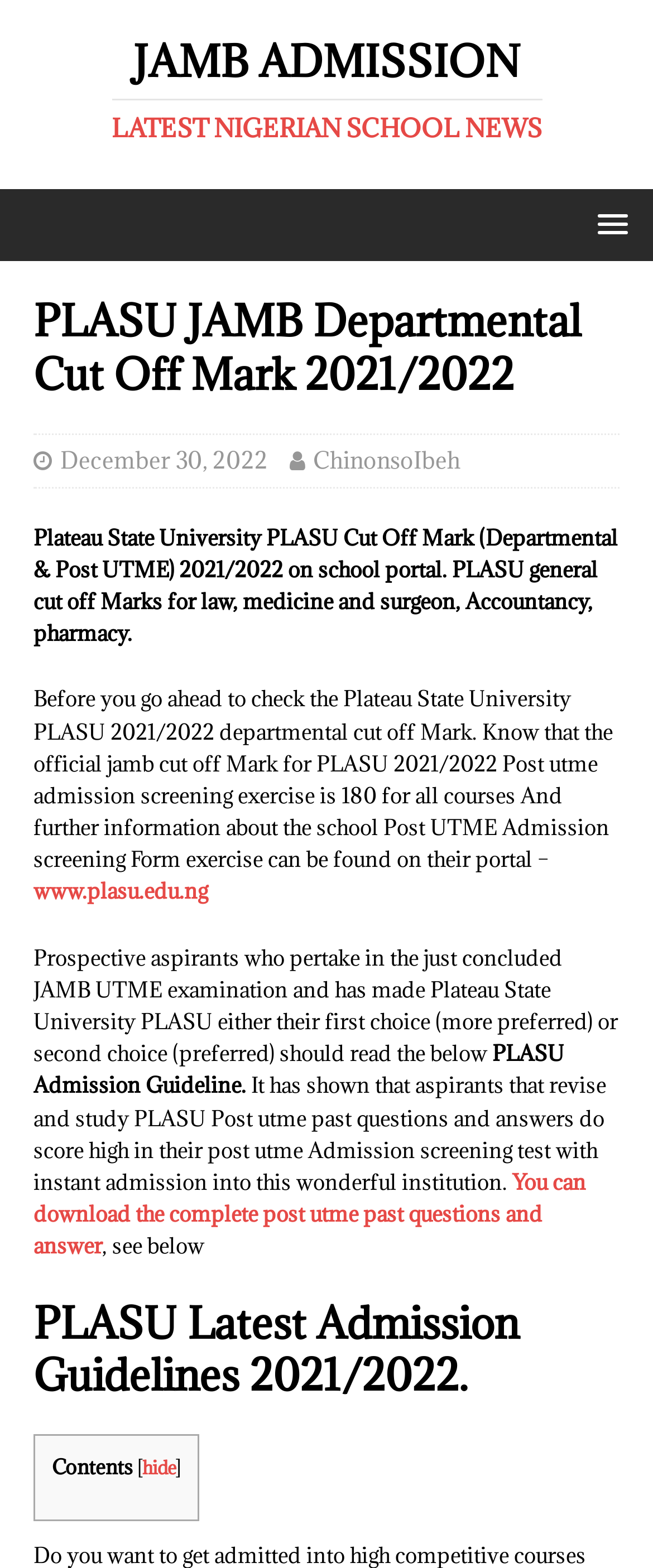Locate the bounding box of the UI element based on this description: "MENU". Provide four float numbers between 0 and 1 as [left, top, right, bottom].

[0.872, 0.126, 0.987, 0.159]